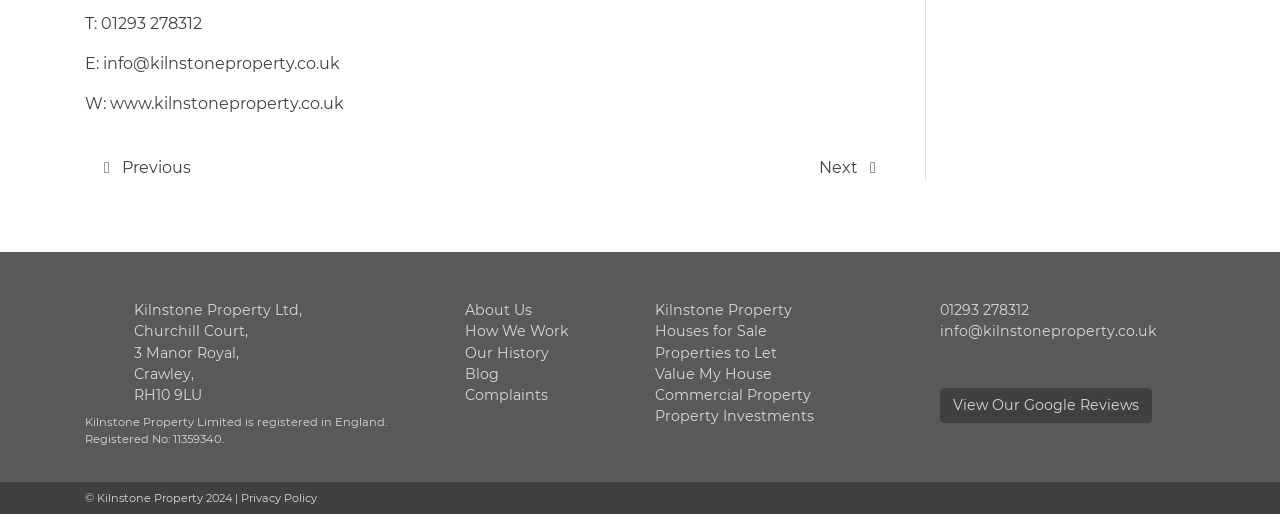What is the company's address?
Relying on the image, give a concise answer in one word or a brief phrase.

Churchill Court, 3 Manor Royal, Crawley, RH10 9LU